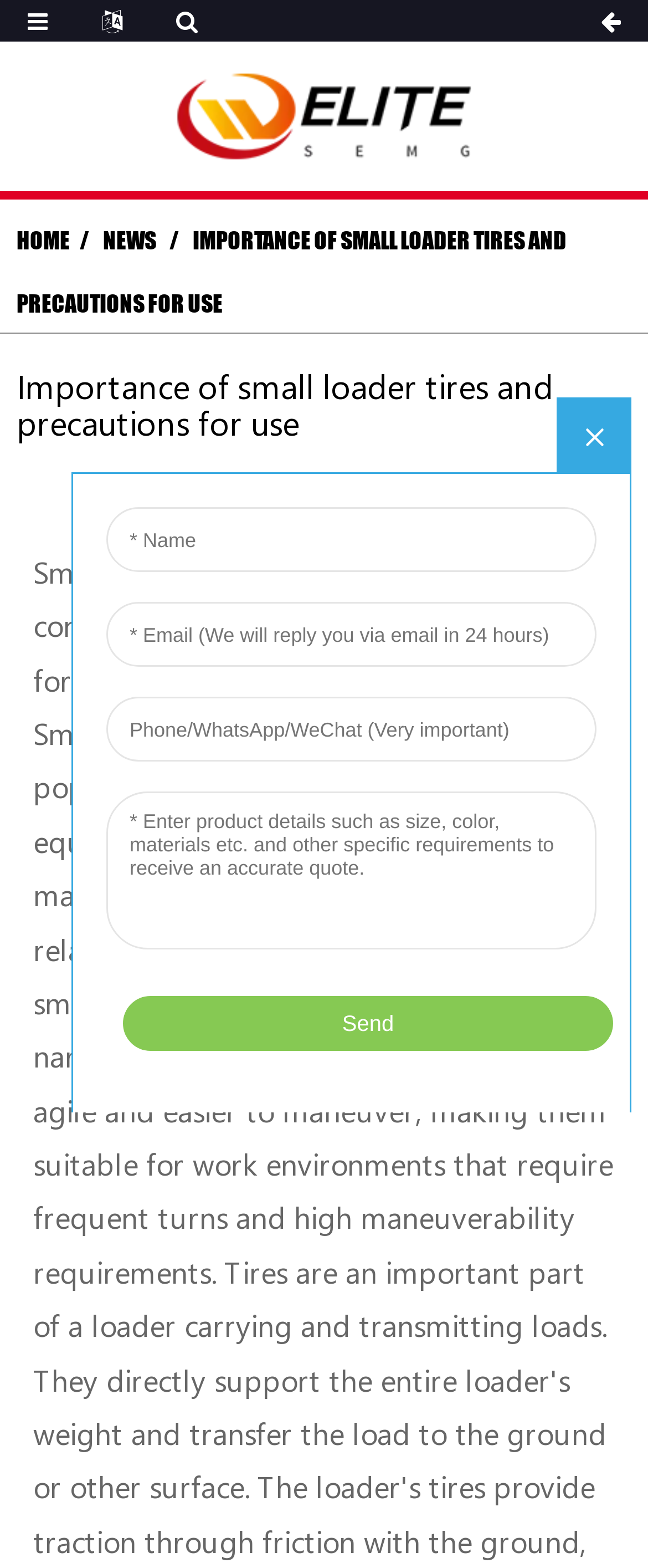Please provide a brief answer to the following inquiry using a single word or phrase:
What is the width of the figure element?

0.794